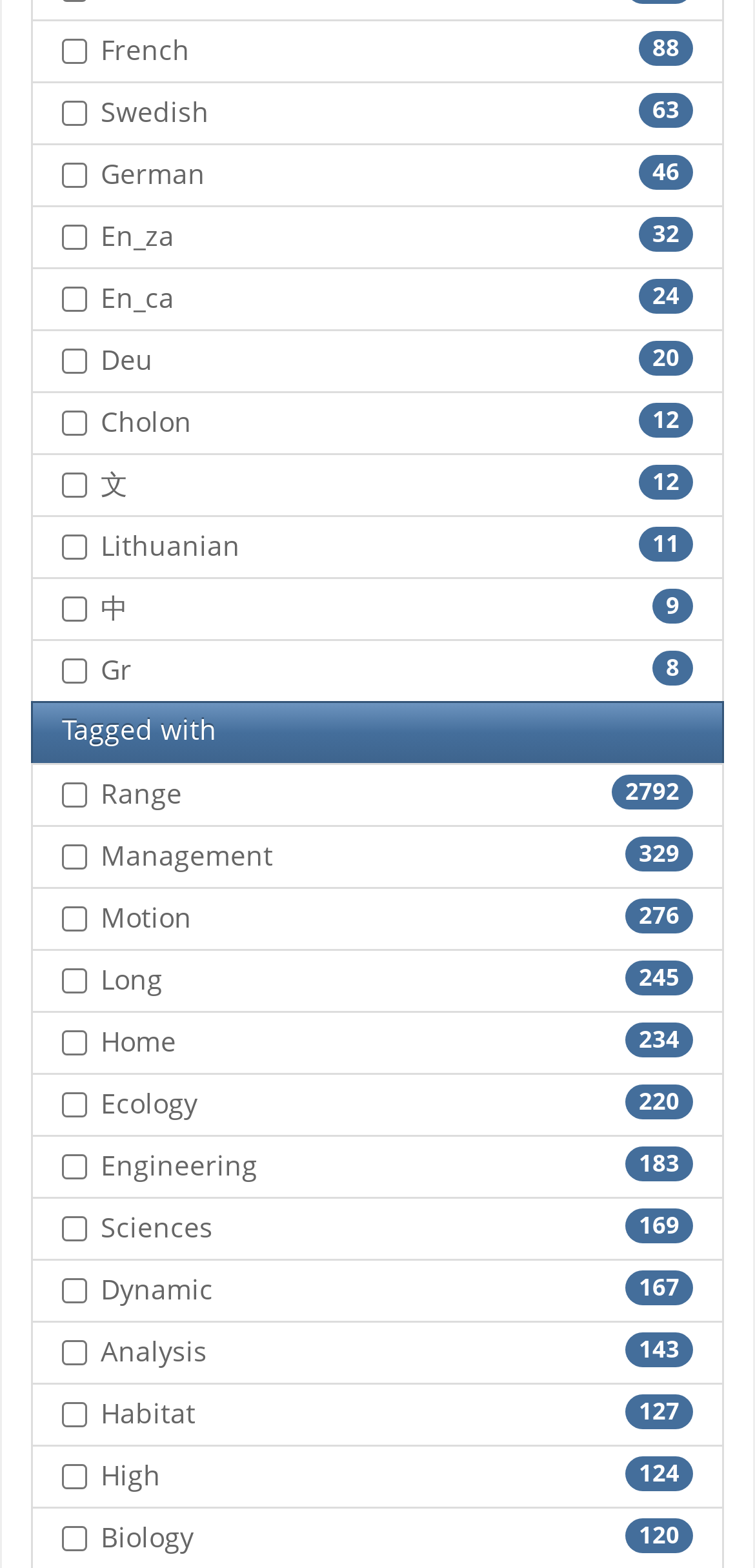How many tags are related to biology?
Answer the question with a single word or phrase derived from the image.

2